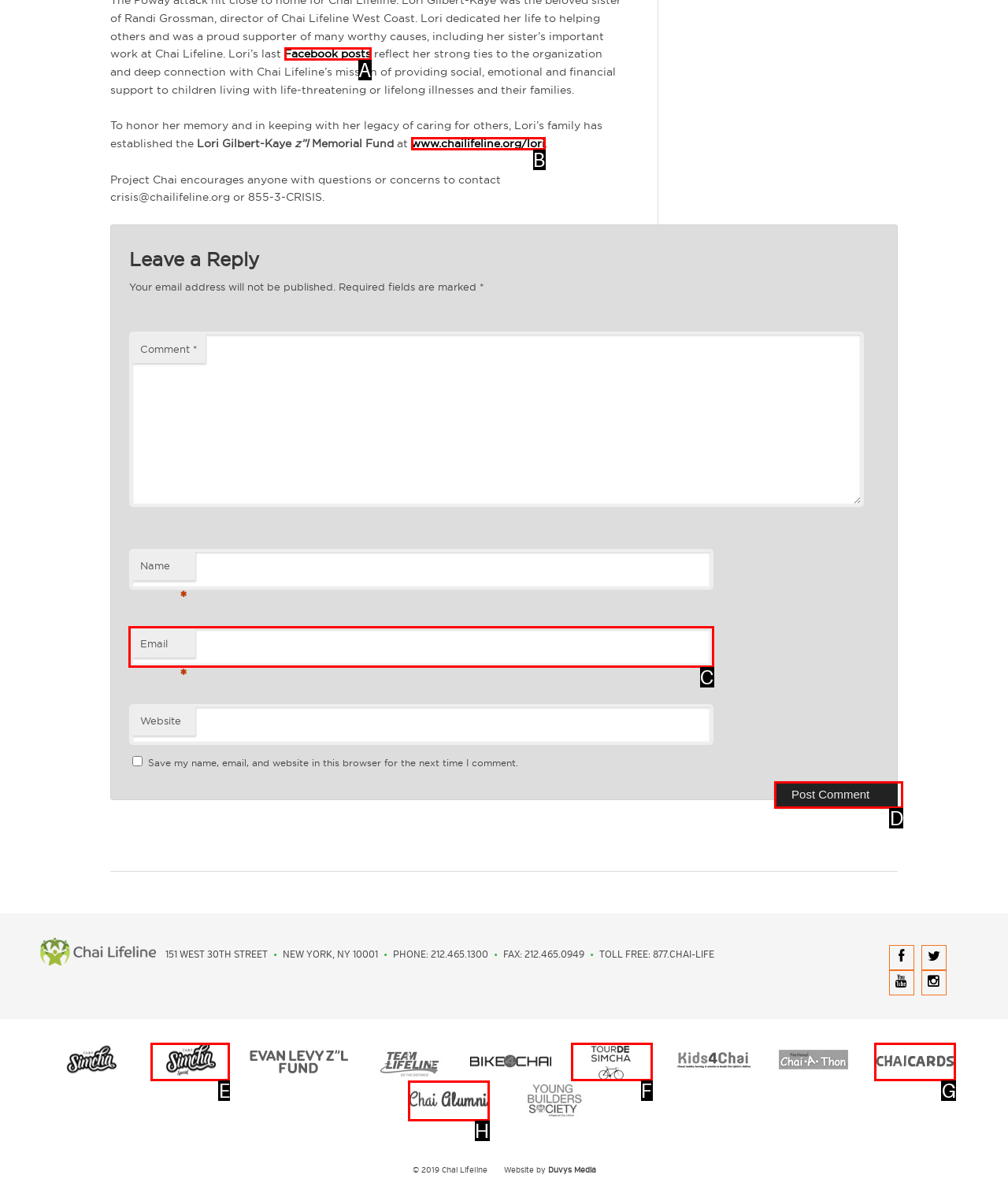Select the HTML element that should be clicked to accomplish the task: Click the 'Post Comment' button Reply with the corresponding letter of the option.

D